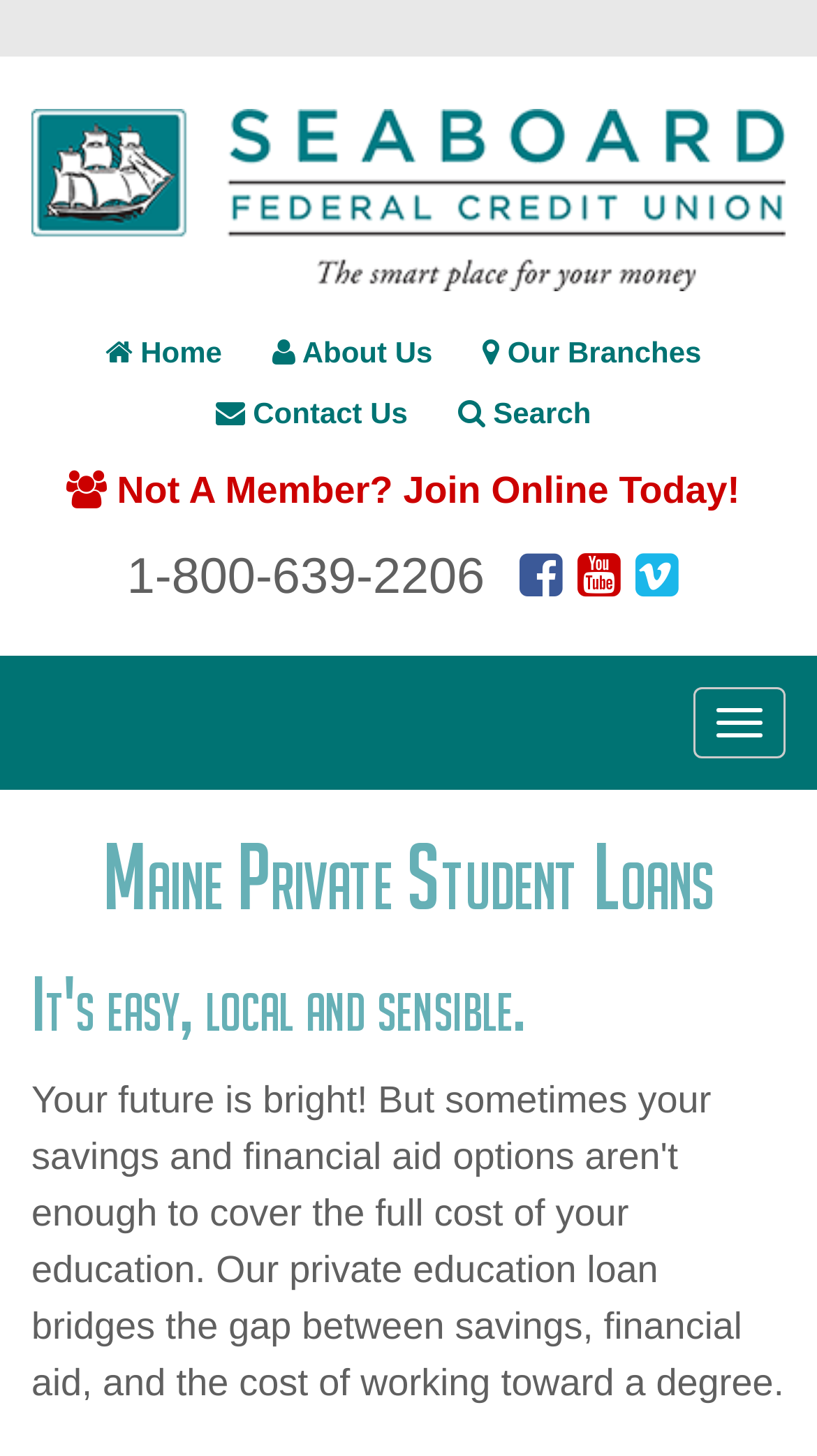Using details from the image, please answer the following question comprehensively:
What is the main topic of the webpage?

The main topic of the webpage can be inferred from the headings on the webpage. The first heading 'Maine Private Student Loans' suggests that the webpage is primarily about student loans.